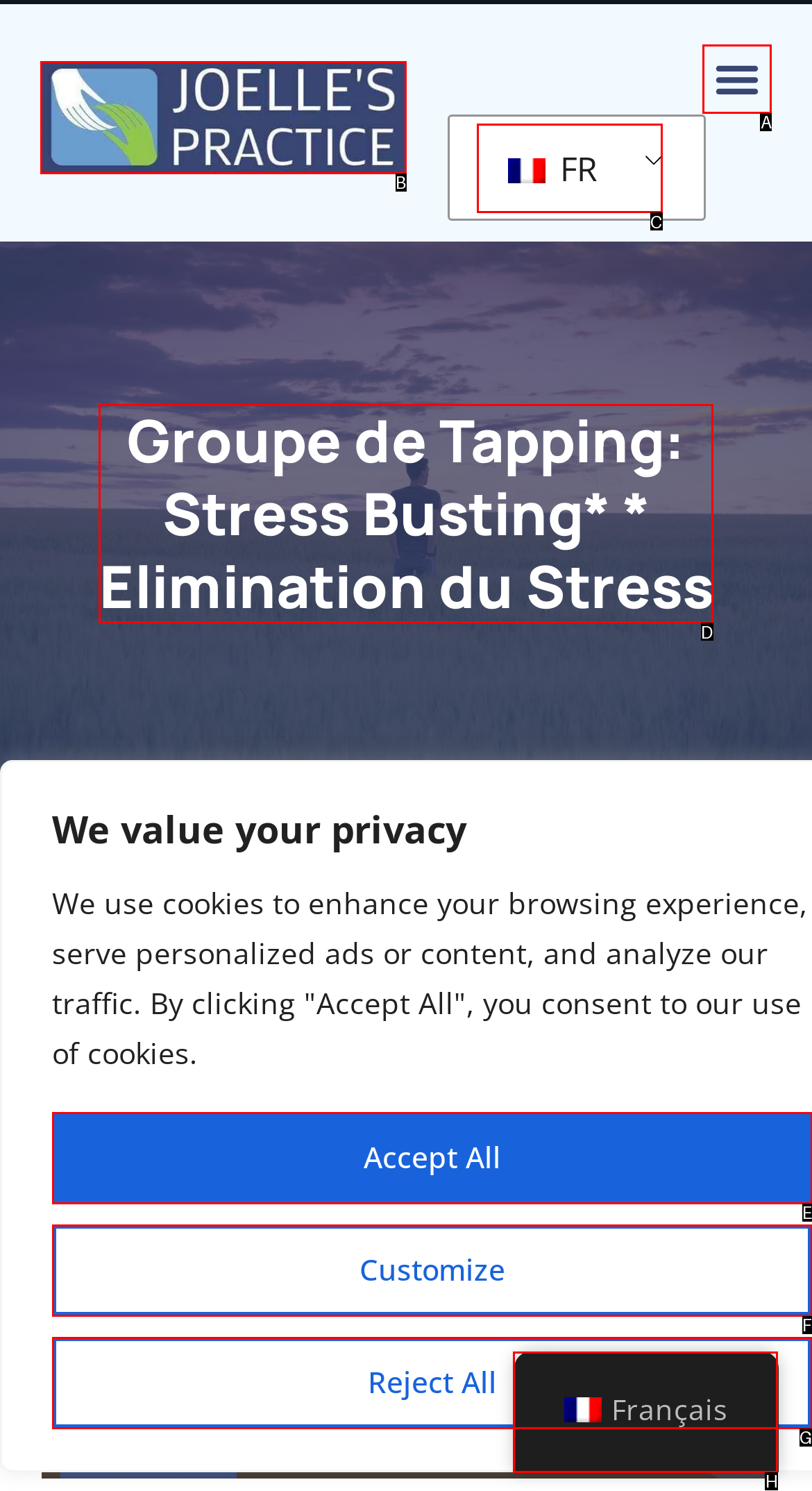Determine which UI element I need to click to achieve the following task: Read about Stress Busting Tapping Group Provide your answer as the letter of the selected option.

D